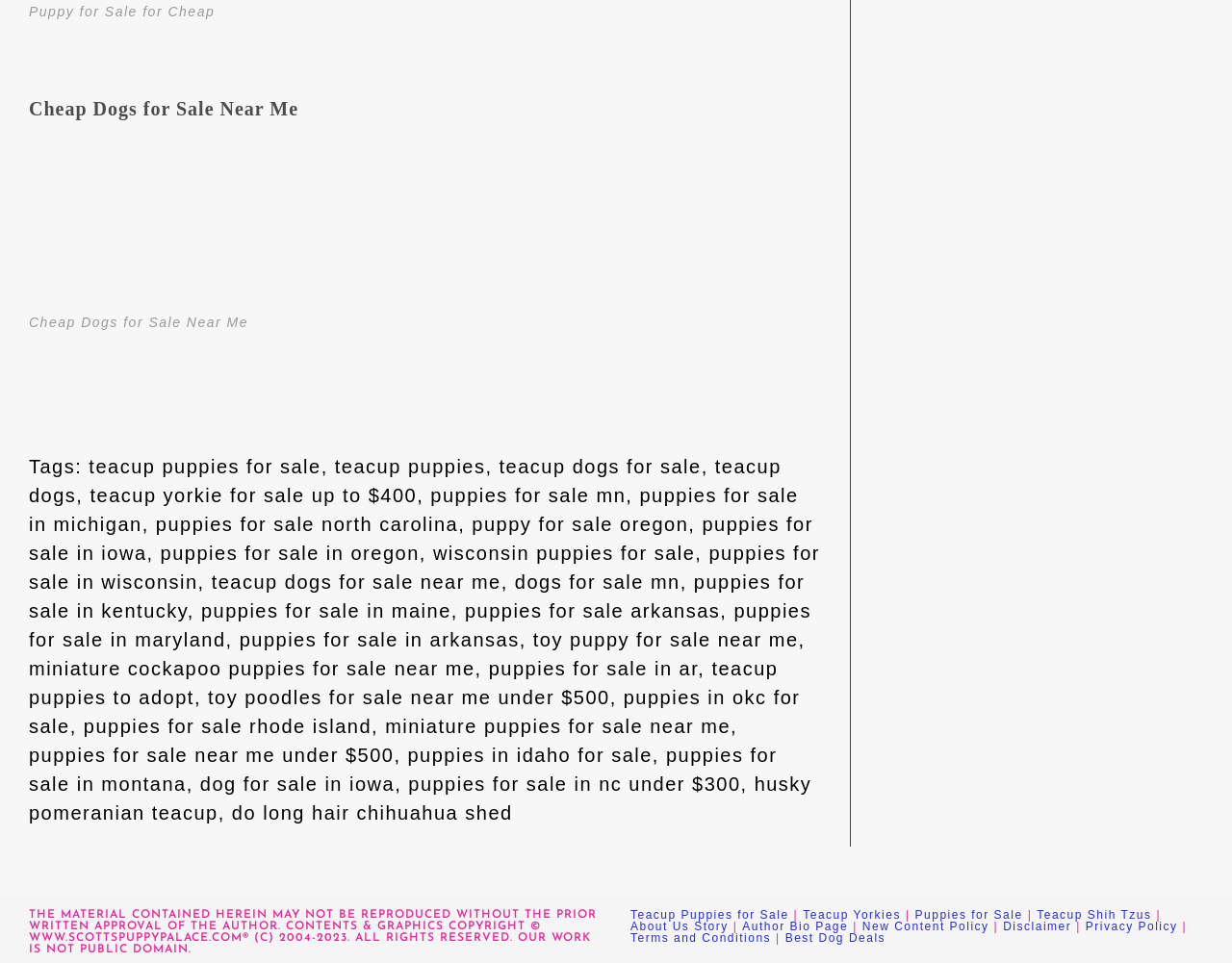Determine the coordinates of the bounding box for the clickable area needed to execute this instruction: "Check Best Dog Deals".

[0.637, 0.967, 0.719, 0.981]